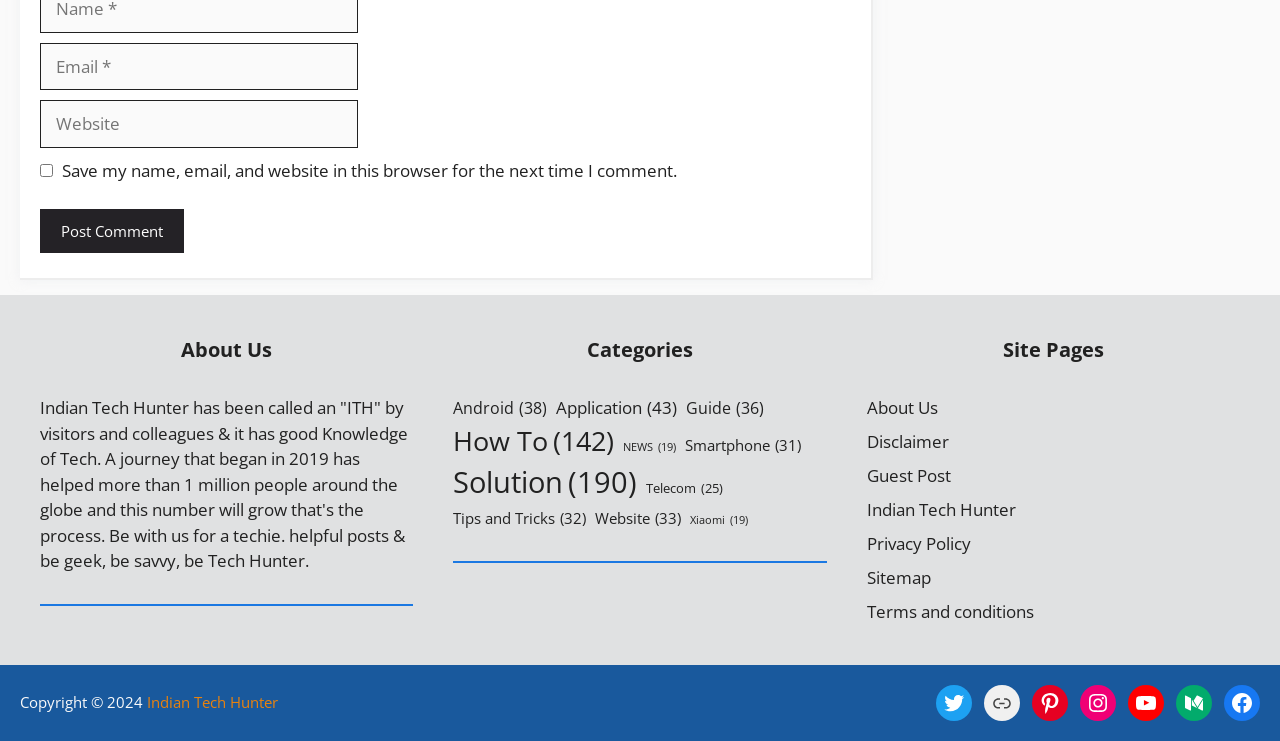Find the bounding box coordinates of the area to click in order to follow the instruction: "Post a comment".

[0.031, 0.282, 0.144, 0.342]